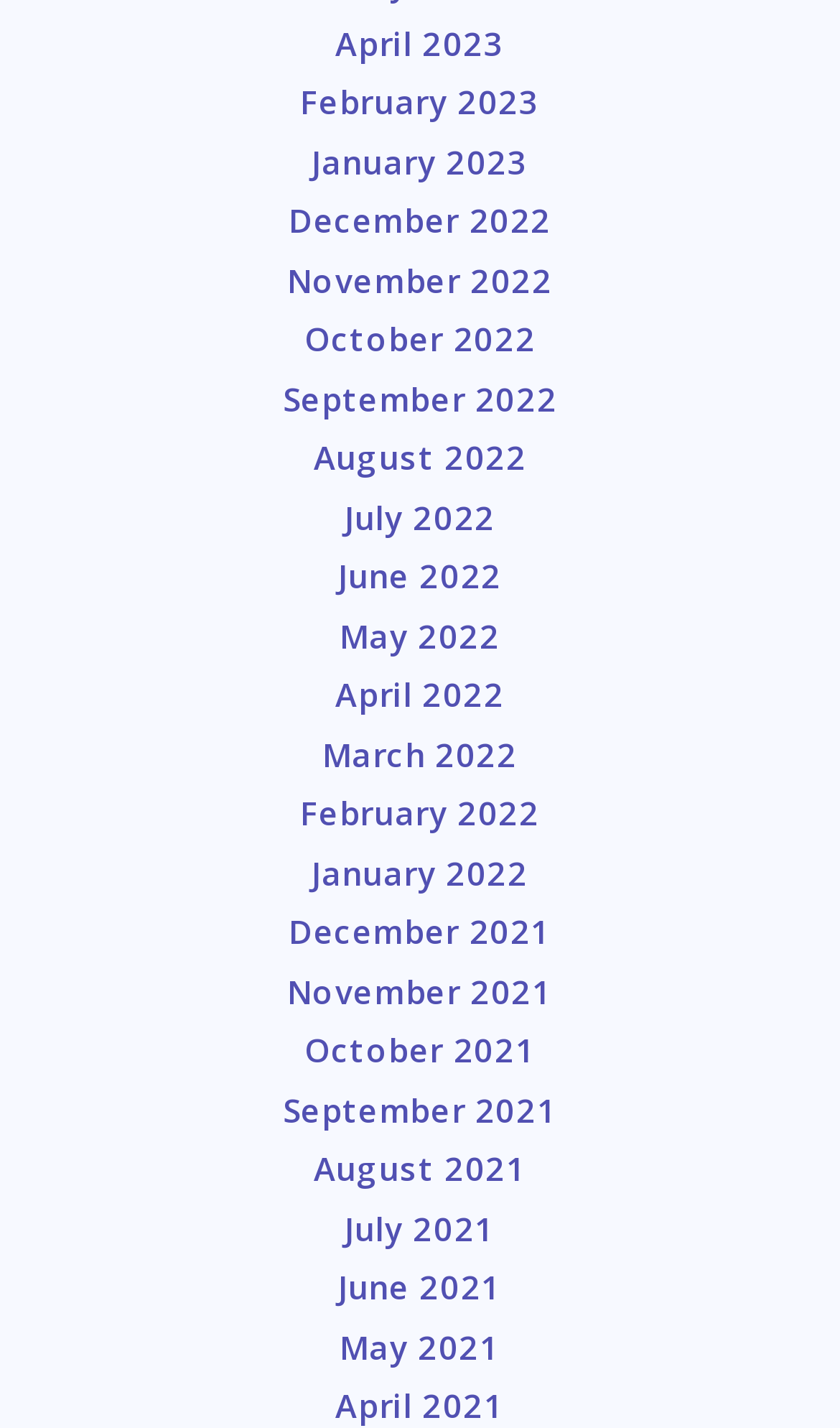Find the bounding box coordinates for the element that must be clicked to complete the instruction: "browse September 2021". The coordinates should be four float numbers between 0 and 1, indicated as [left, top, right, bottom].

[0.336, 0.762, 0.664, 0.792]